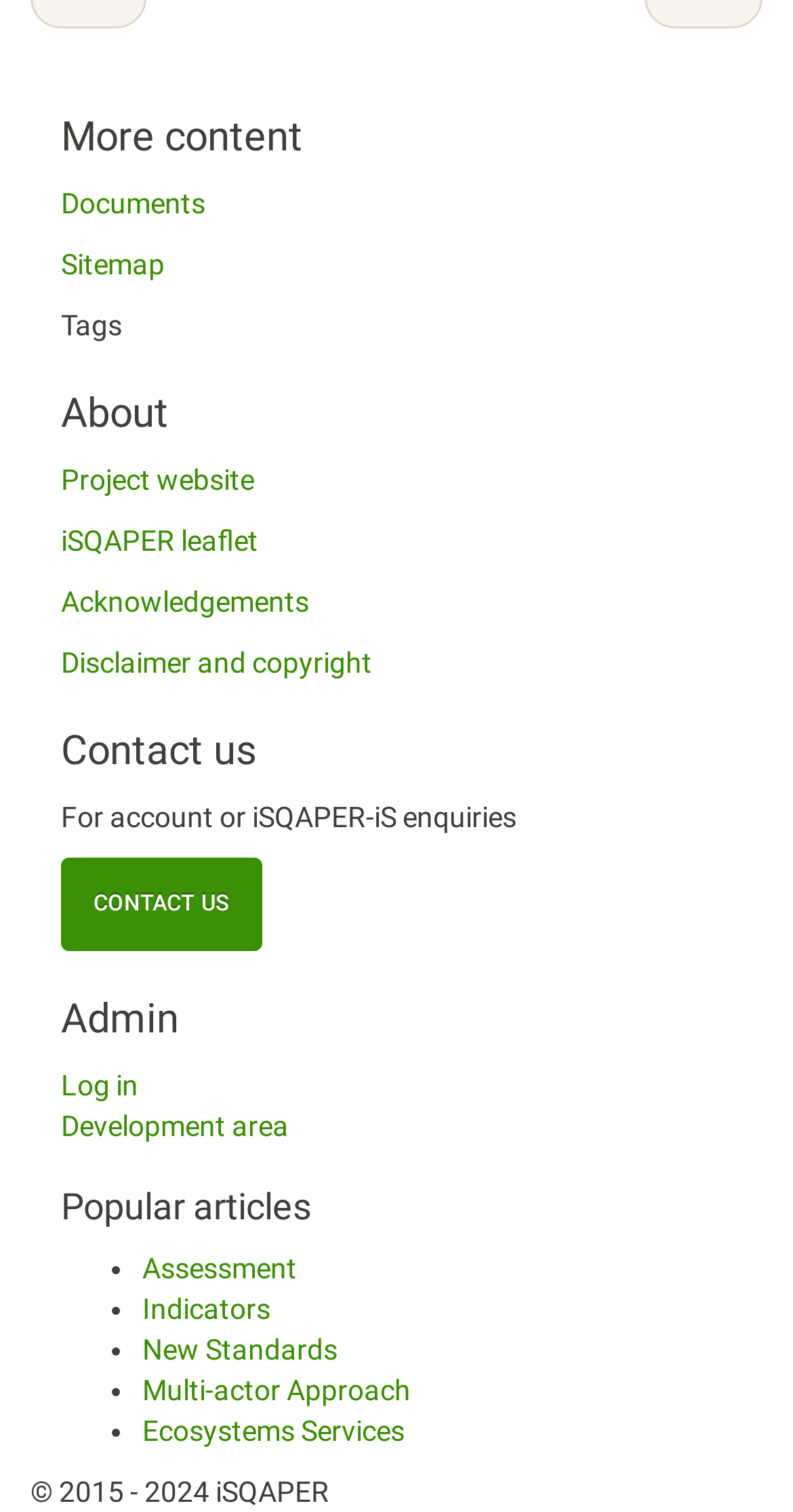Please identify the bounding box coordinates of the area that needs to be clicked to follow this instruction: "Read about Assessment".

[0.179, 0.827, 0.374, 0.849]